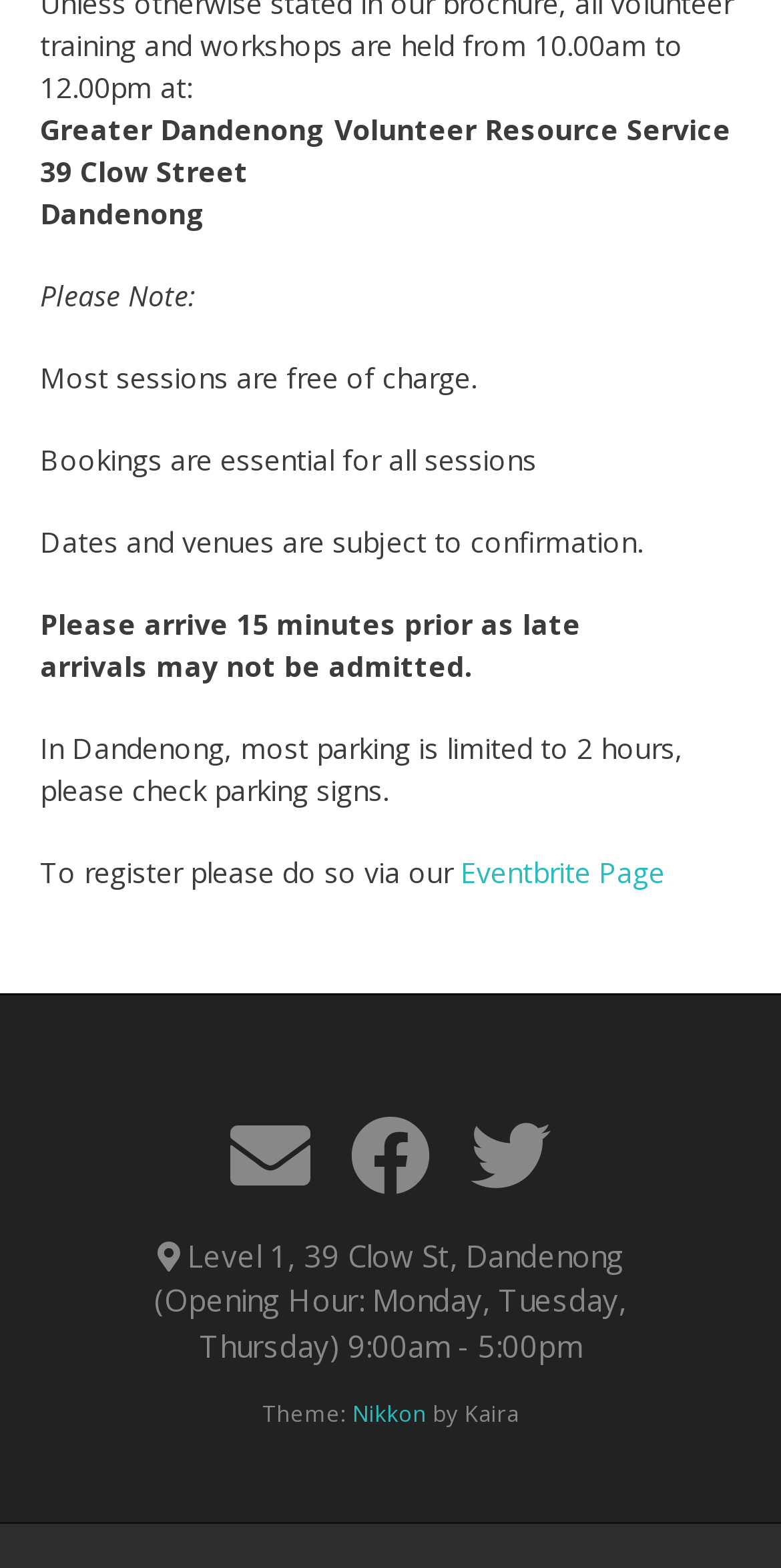What is the address of the volunteer resource service?
Please provide a detailed answer to the question.

I found the address by looking at the static text elements at the top of the webpage, which provide the address as '39 Clow Street' and the suburb as 'Dandenong'.